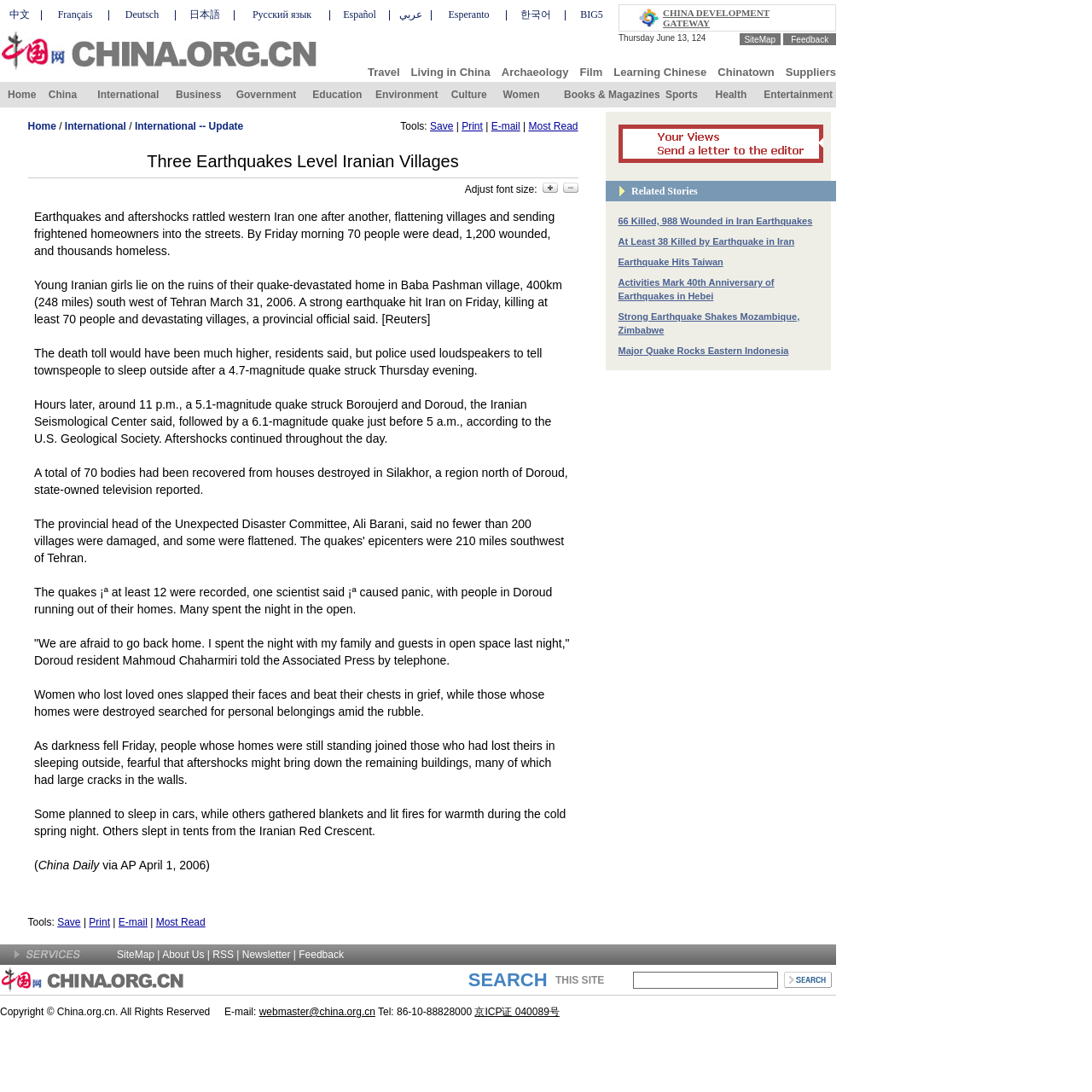By analyzing the image, answer the following question with a detailed response: What is the purpose of the 'CHINA DEVELOPMENT GATEWAY' section?

The 'CHINA DEVELOPMENT GATEWAY' section appears to be a portal that provides information on various topics related to China, including travel, living in China, archaeology, film, learning Chinese, Chinatown, and suppliers, which suggests that its purpose is to serve as an information portal.